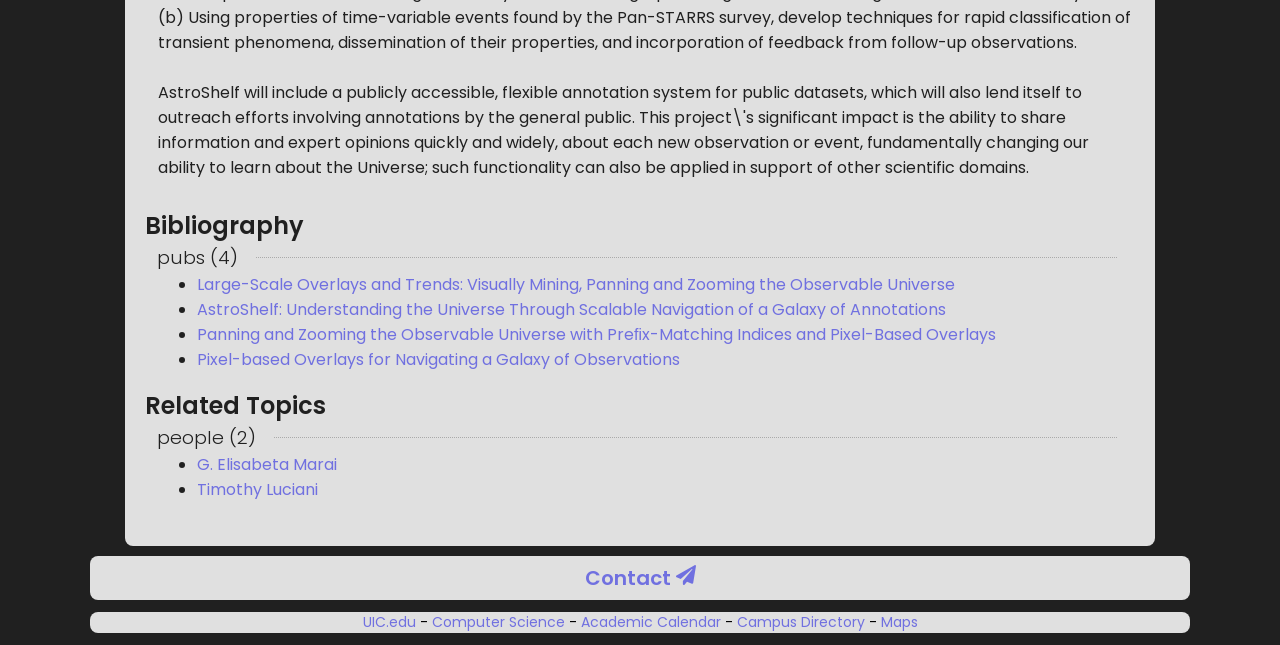What is the title of the first heading?
Using the image provided, answer with just one word or phrase.

Bibliography